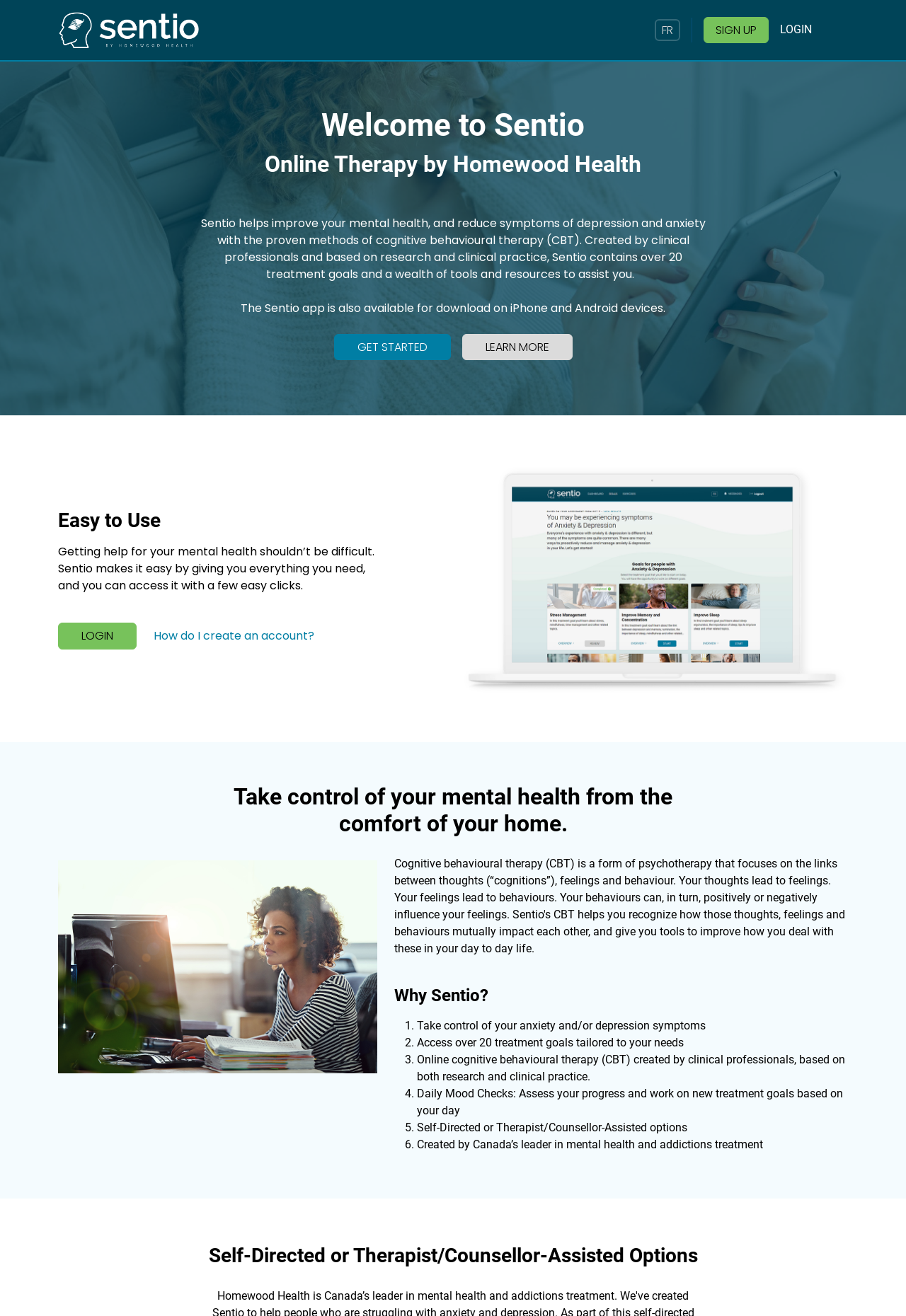Identify and provide the bounding box for the element described by: "fr".

[0.722, 0.014, 0.75, 0.031]